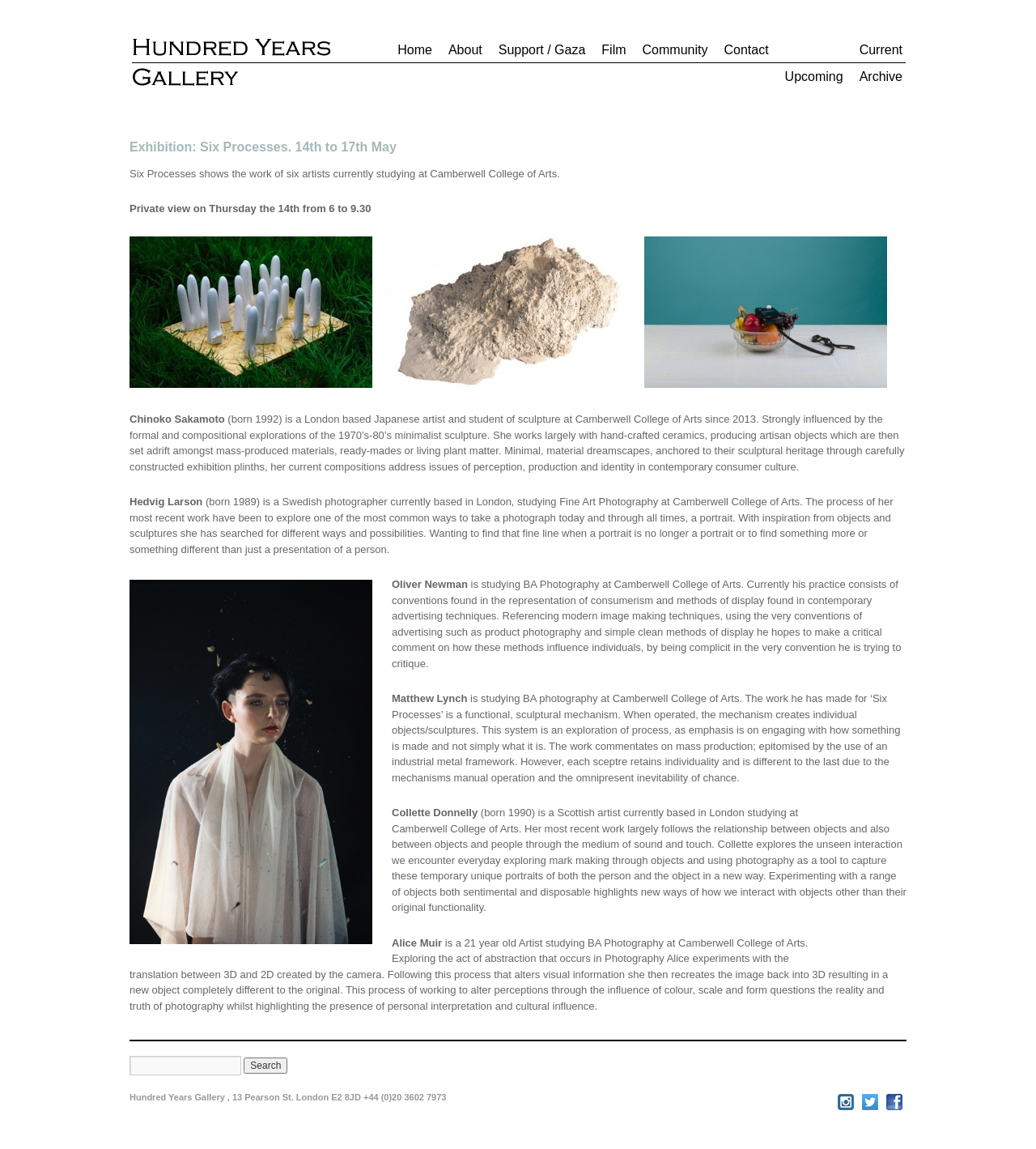Please find the bounding box coordinates of the section that needs to be clicked to achieve this instruction: "Click on the 'Home' link".

[0.372, 0.035, 0.421, 0.058]